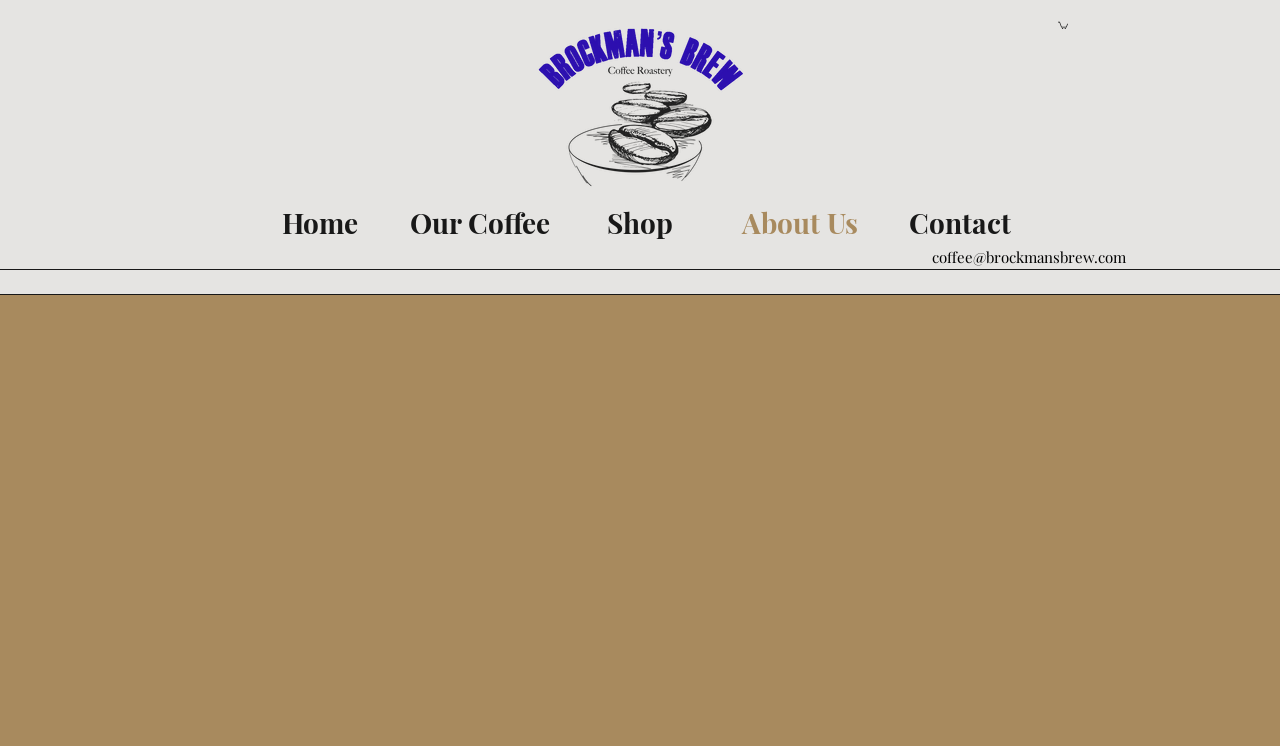What is the purpose of the 'Contact' link?
Kindly give a detailed and elaborate answer to the question.

The 'Contact' link is likely used to contact the business, as it is a common link found on websites and is located next to other links related to the business, such as 'About Us' and 'Shop'.